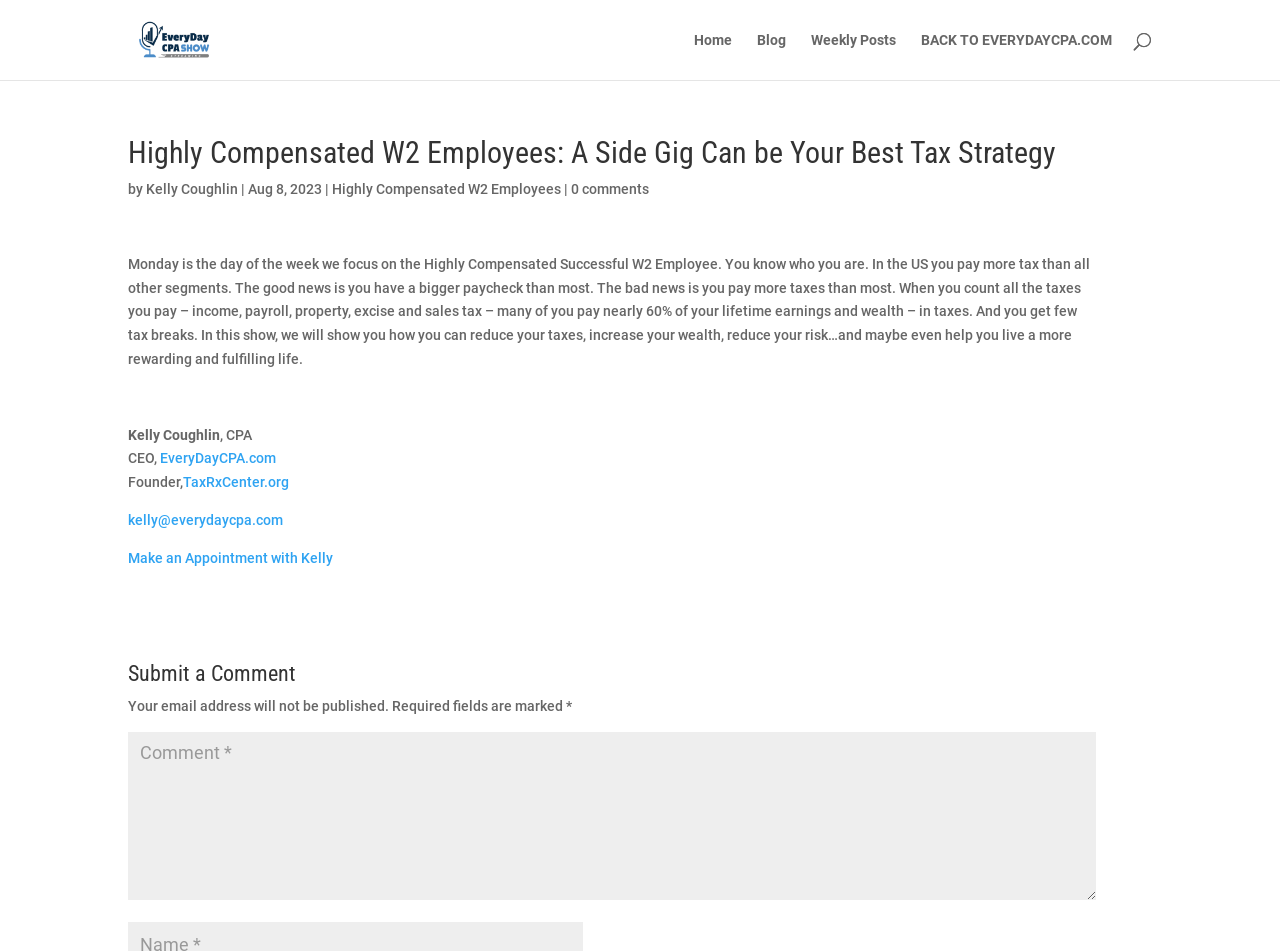Please determine the bounding box coordinates of the element to click in order to execute the following instruction: "Click on the 'EveryDayCPA Show' link". The coordinates should be four float numbers between 0 and 1, specified as [left, top, right, bottom].

[0.102, 0.032, 0.17, 0.049]